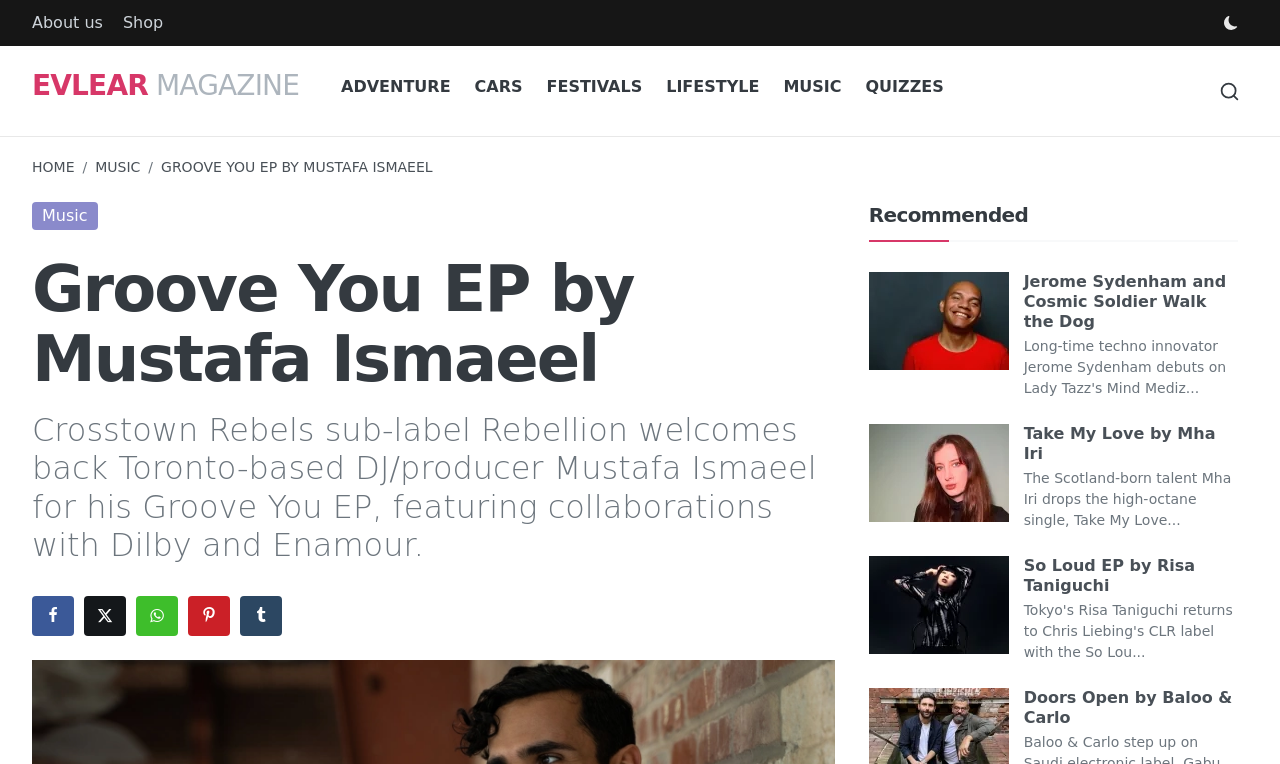Determine the coordinates of the bounding box for the clickable area needed to execute this instruction: "Search for something".

[0.946, 0.095, 0.975, 0.143]